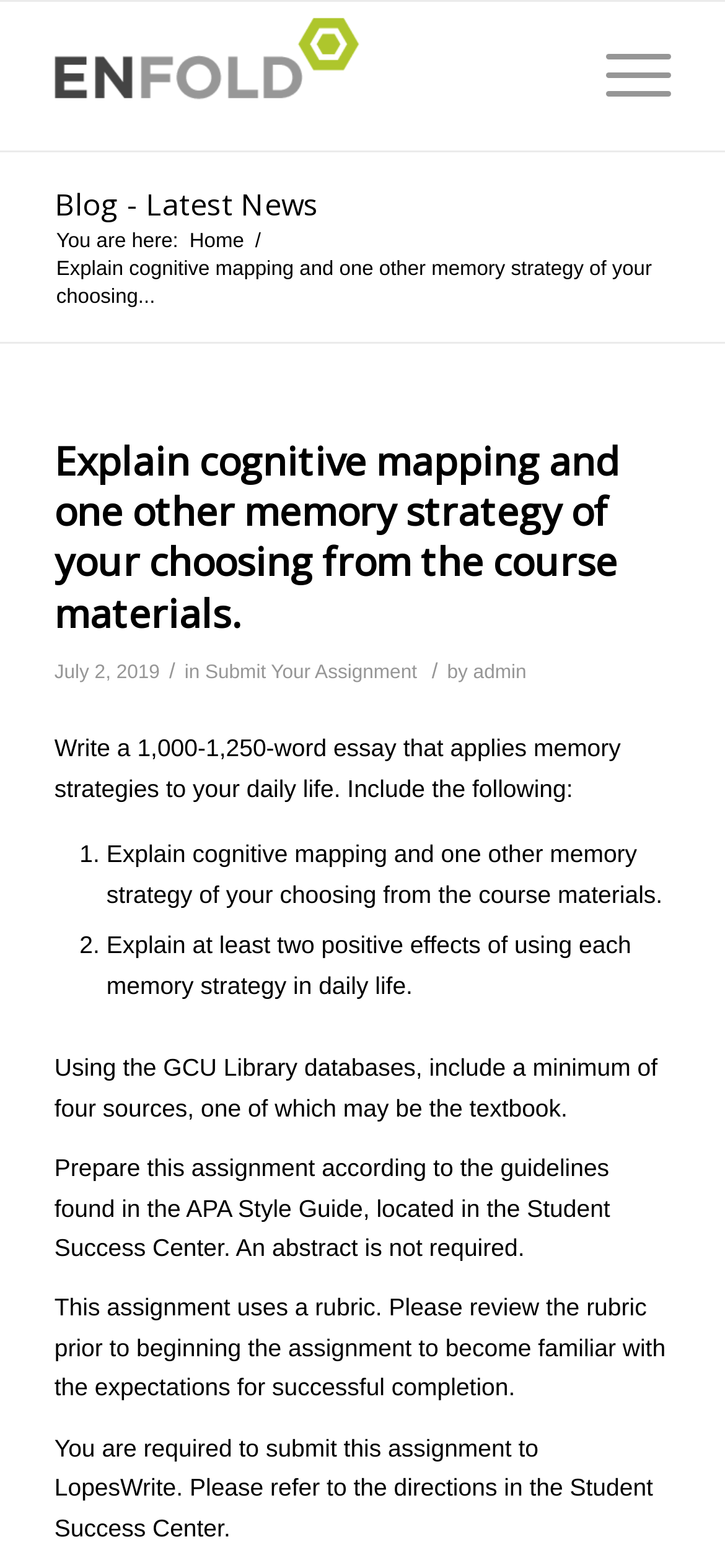What is the format of the assignment?
Based on the image, provide your answer in one word or phrase.

APA Style